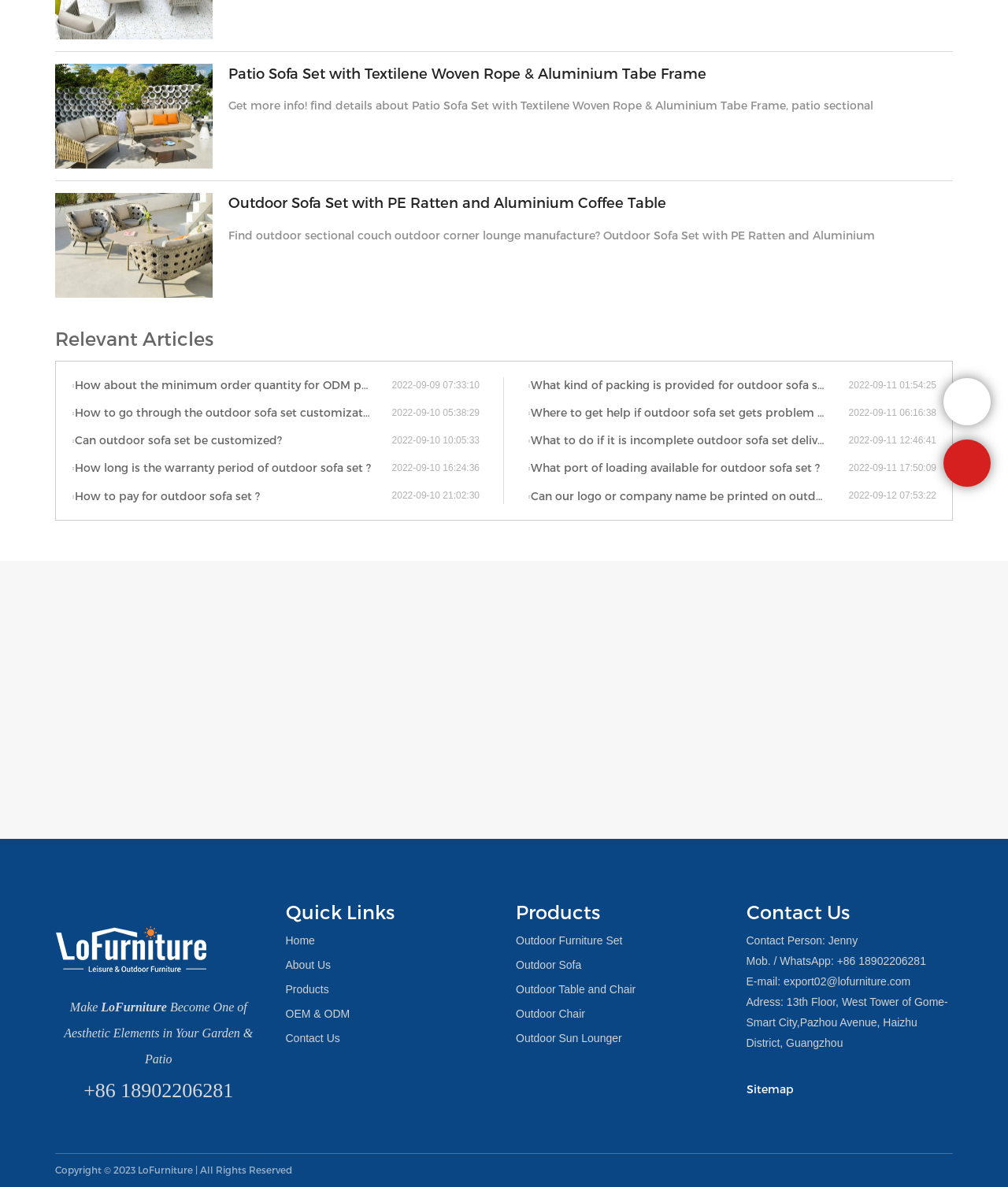Highlight the bounding box of the UI element that corresponds to this description: "Outdoor Table and Chair".

[0.512, 0.828, 0.631, 0.839]